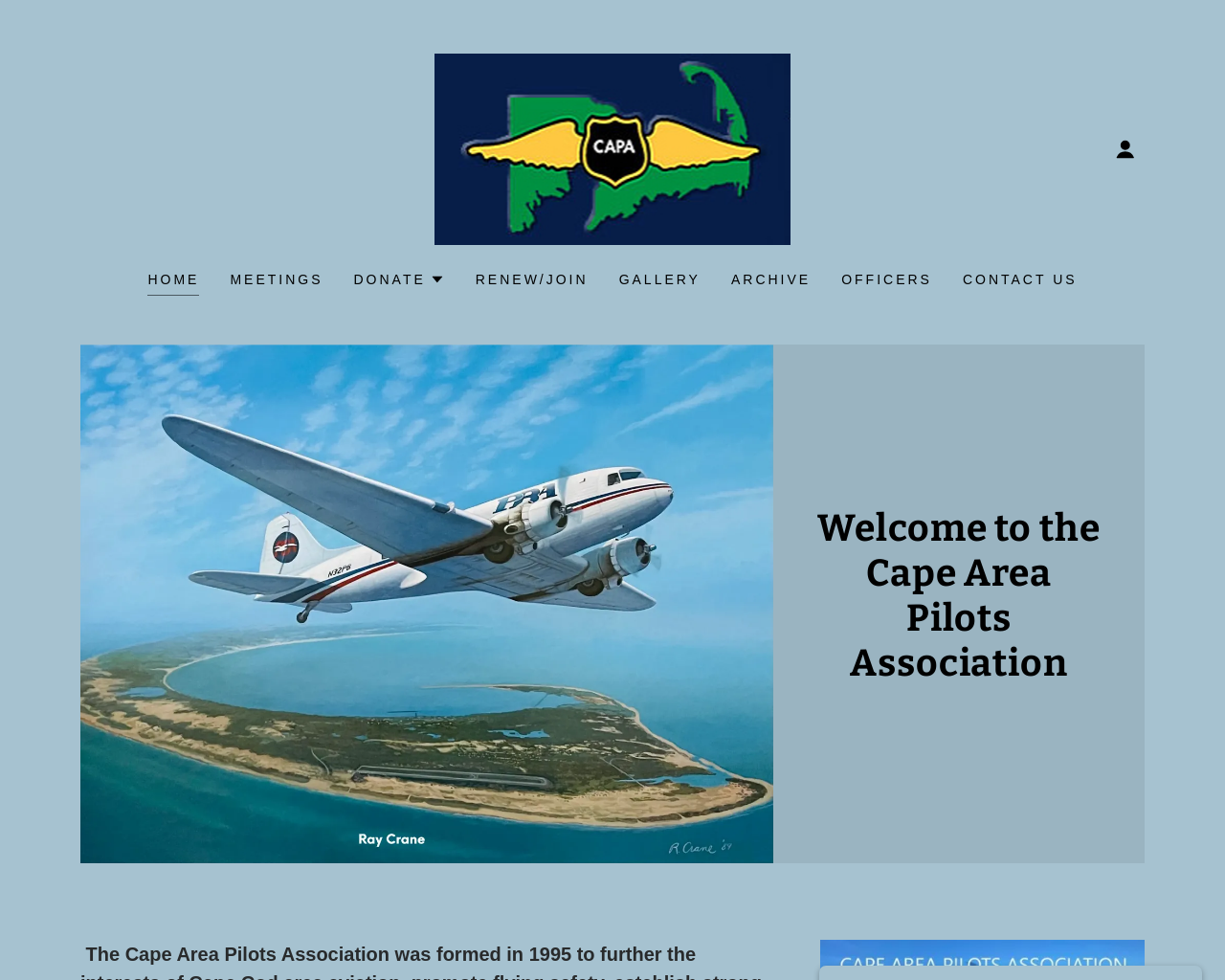Bounding box coordinates should be provided in the format (top-left x, top-left y, bottom-right x, bottom-right y) with all values between 0 and 1. Identify the bounding box for this UI element: title="Cape Area Pilots Association, Inc."

[0.354, 0.143, 0.646, 0.159]